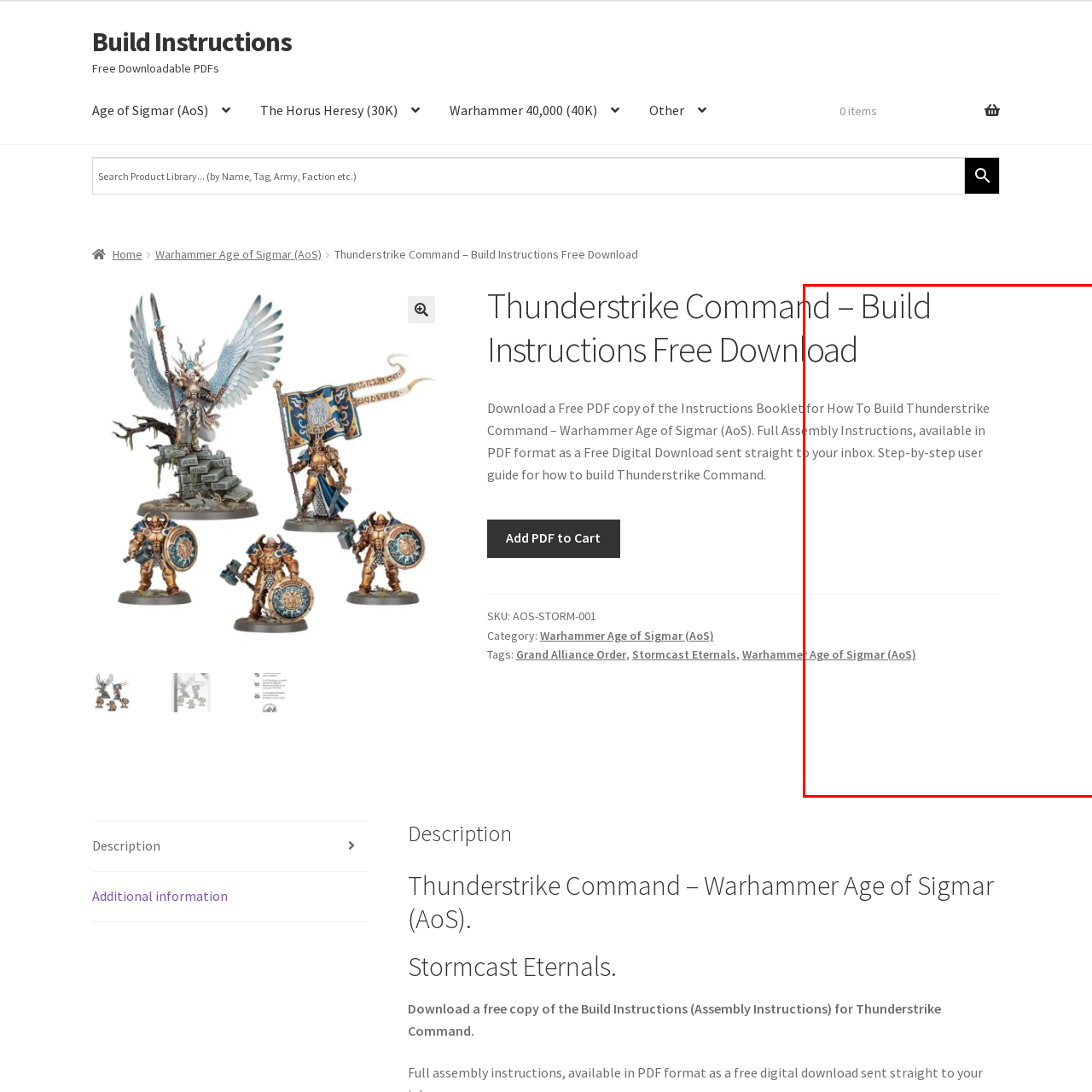Examine the area surrounded by the red box and describe it in detail.

The image features a structured layout highlighting the "Thunderstrike Command – Build Instructions Free Download." It presents an overview emphasizing the availability of free downloadable PDFs containing assembly instructions for the Thunderstrike Command model from Warhammer Age of Sigmar. The text promotes straightforward, step-by-step guidance that can be sent directly to your inbox, enhancing the user experience for hobbyists eager to construct their models. The accompanying context reinforces the instructions as a valuable resource for enthusiasts engaged in the Warhammer community.